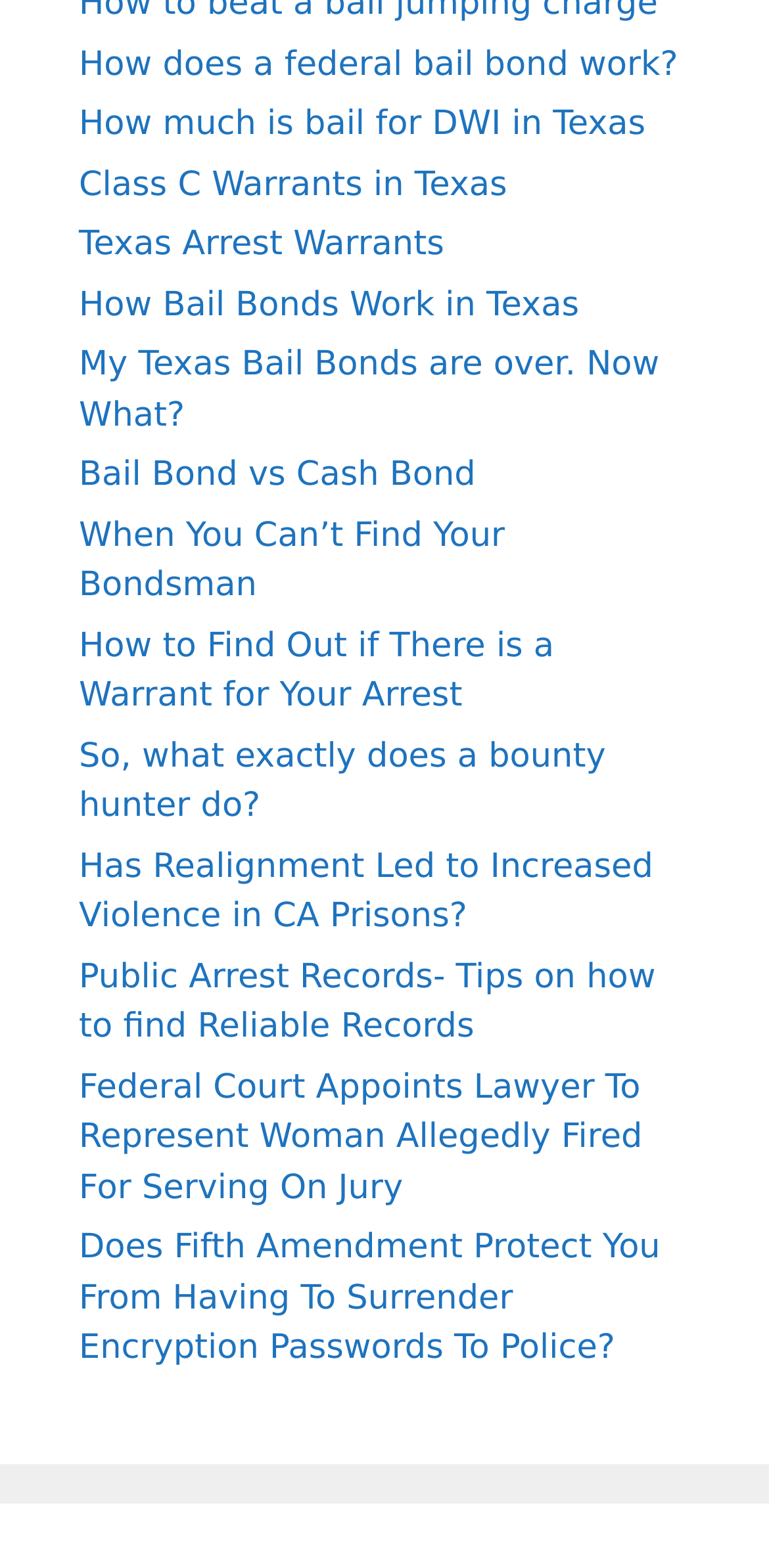How many links are there on the webpage?
Using the picture, provide a one-word or short phrase answer.

15